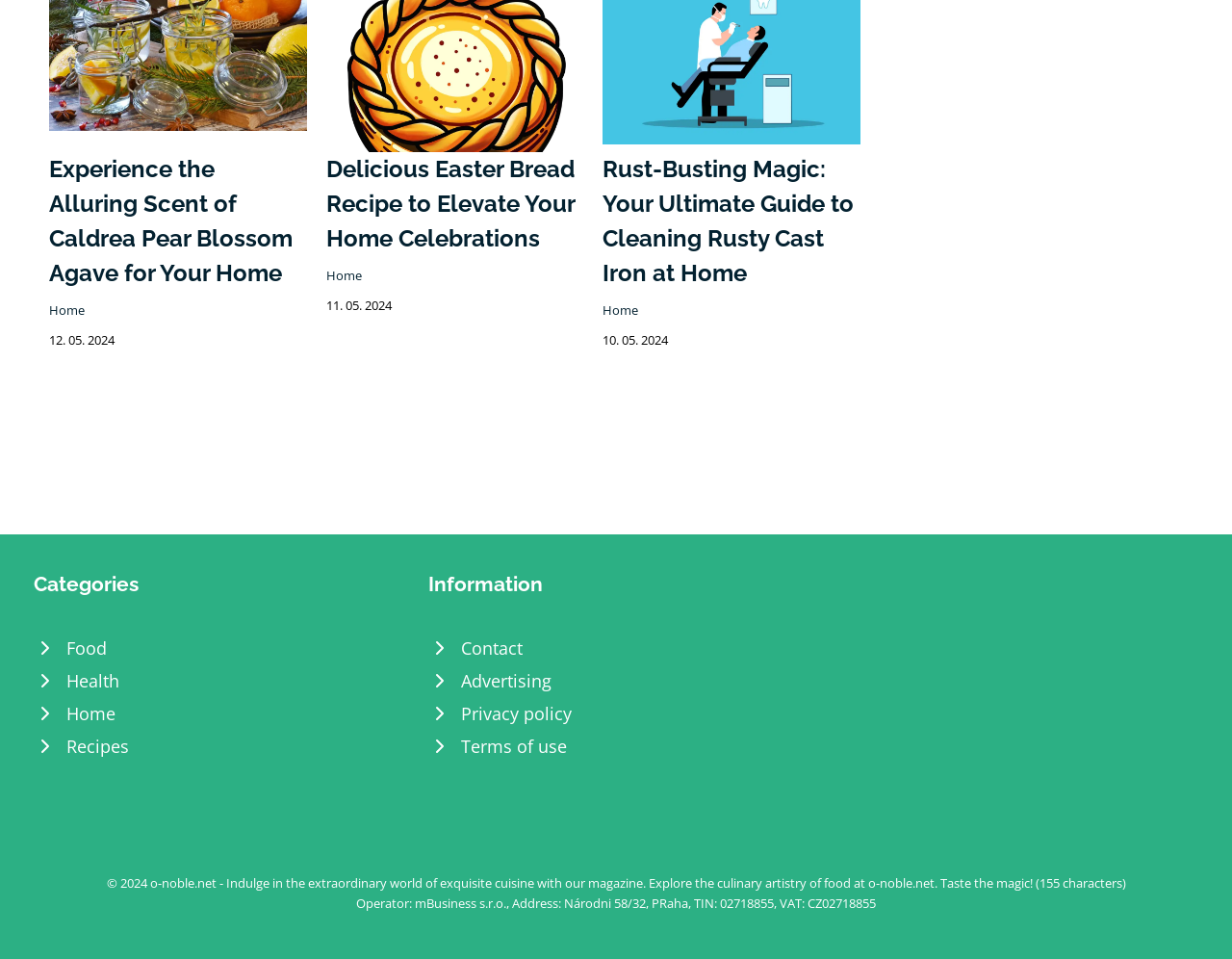What is the title of the first article on the page?
Respond to the question with a single word or phrase according to the image.

Experience the Alluring Scent of Caldrea Pear Blossom Agave for Your Home